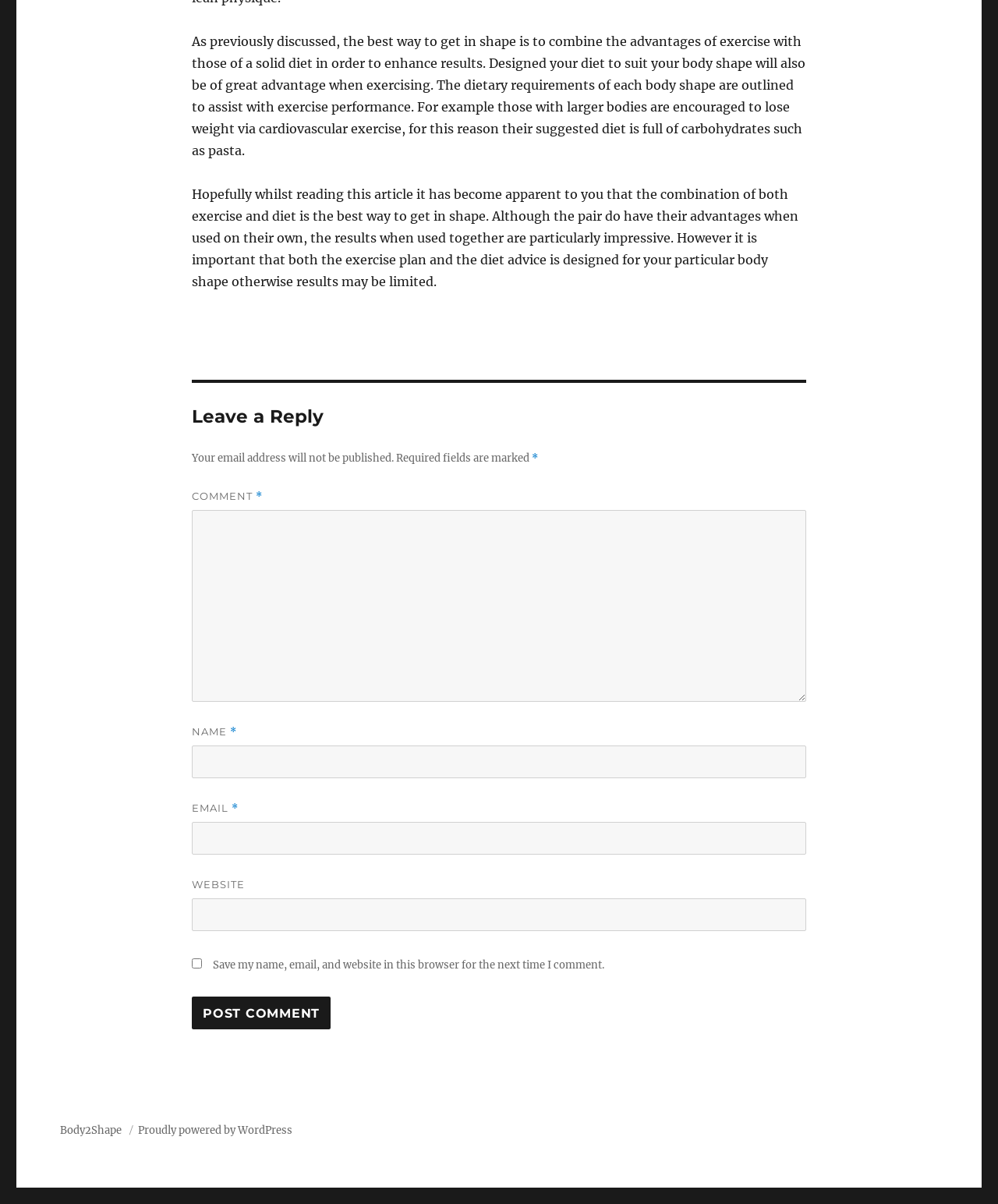Given the element description, predict the bounding box coordinates in the format (top-left x, top-left y, bottom-right x, bottom-right y), using floating point numbers between 0 and 1: parent_node: NAME * name="author"

[0.192, 0.619, 0.808, 0.646]